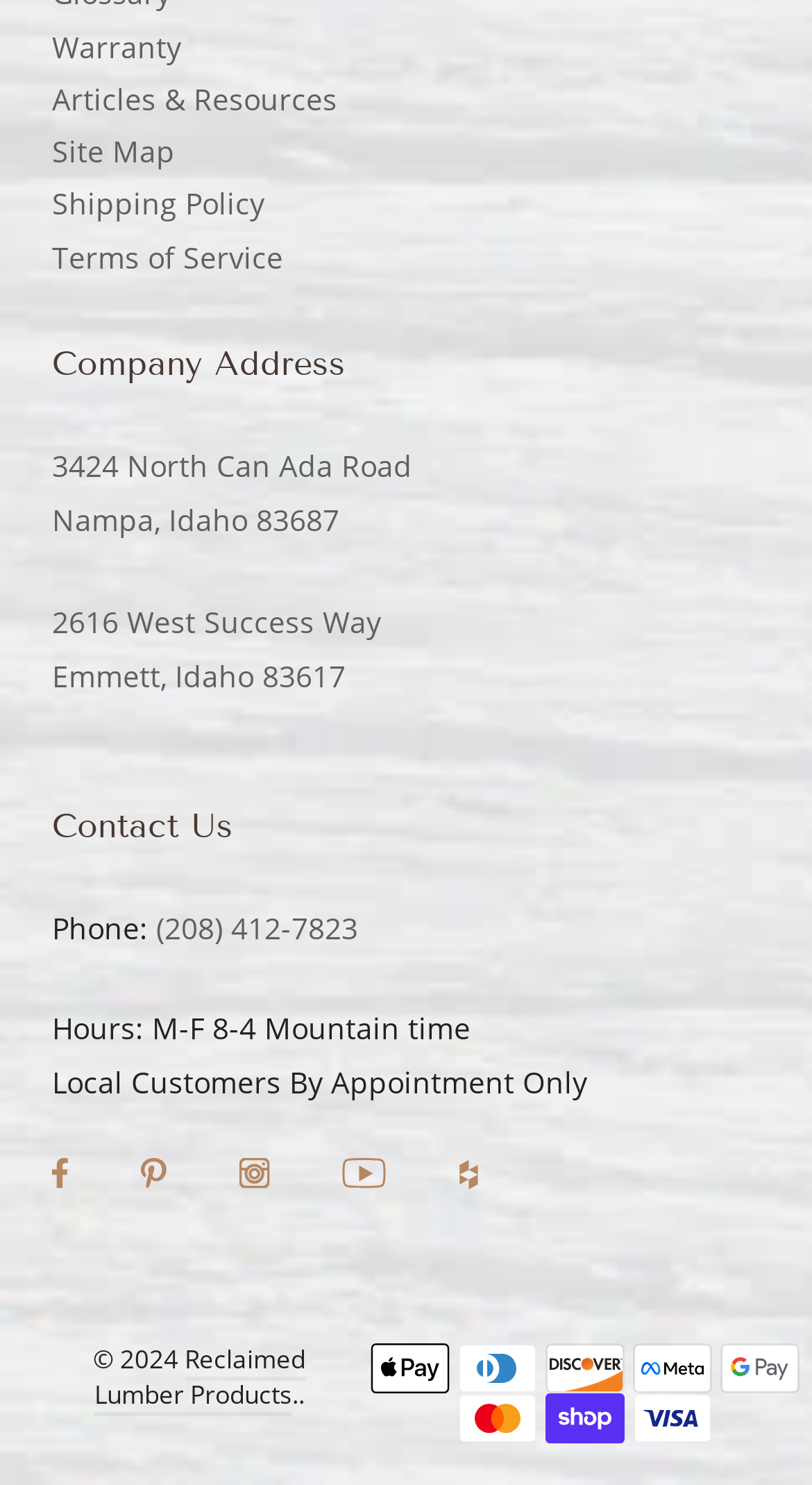Specify the bounding box coordinates (top-left x, top-left y, bottom-right x, bottom-right y) of the UI element in the screenshot that matches this description: Warranty

[0.064, 0.014, 0.482, 0.049]